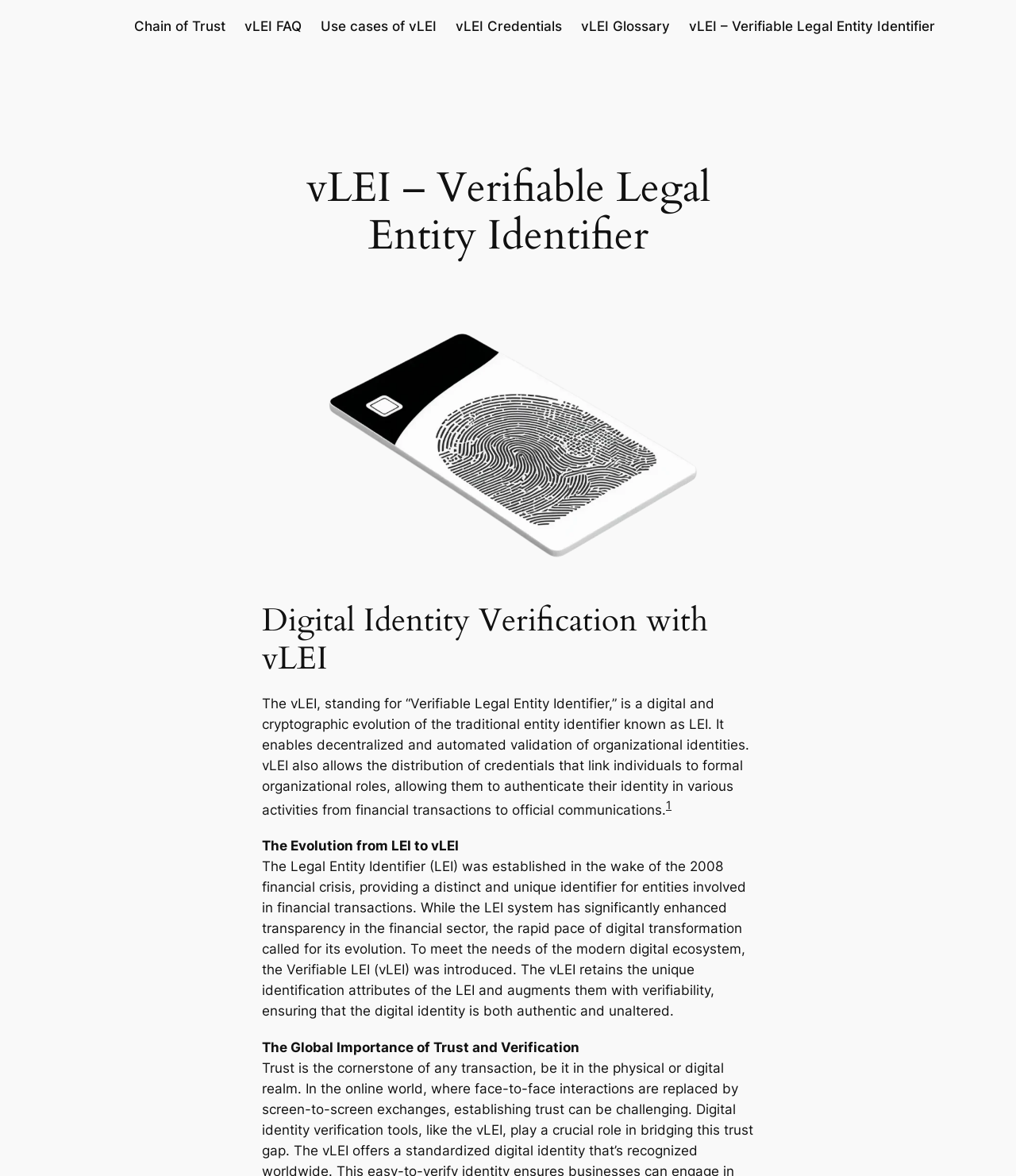What is the purpose of vLEI? Examine the screenshot and reply using just one word or a brief phrase.

Digital Identity Verification